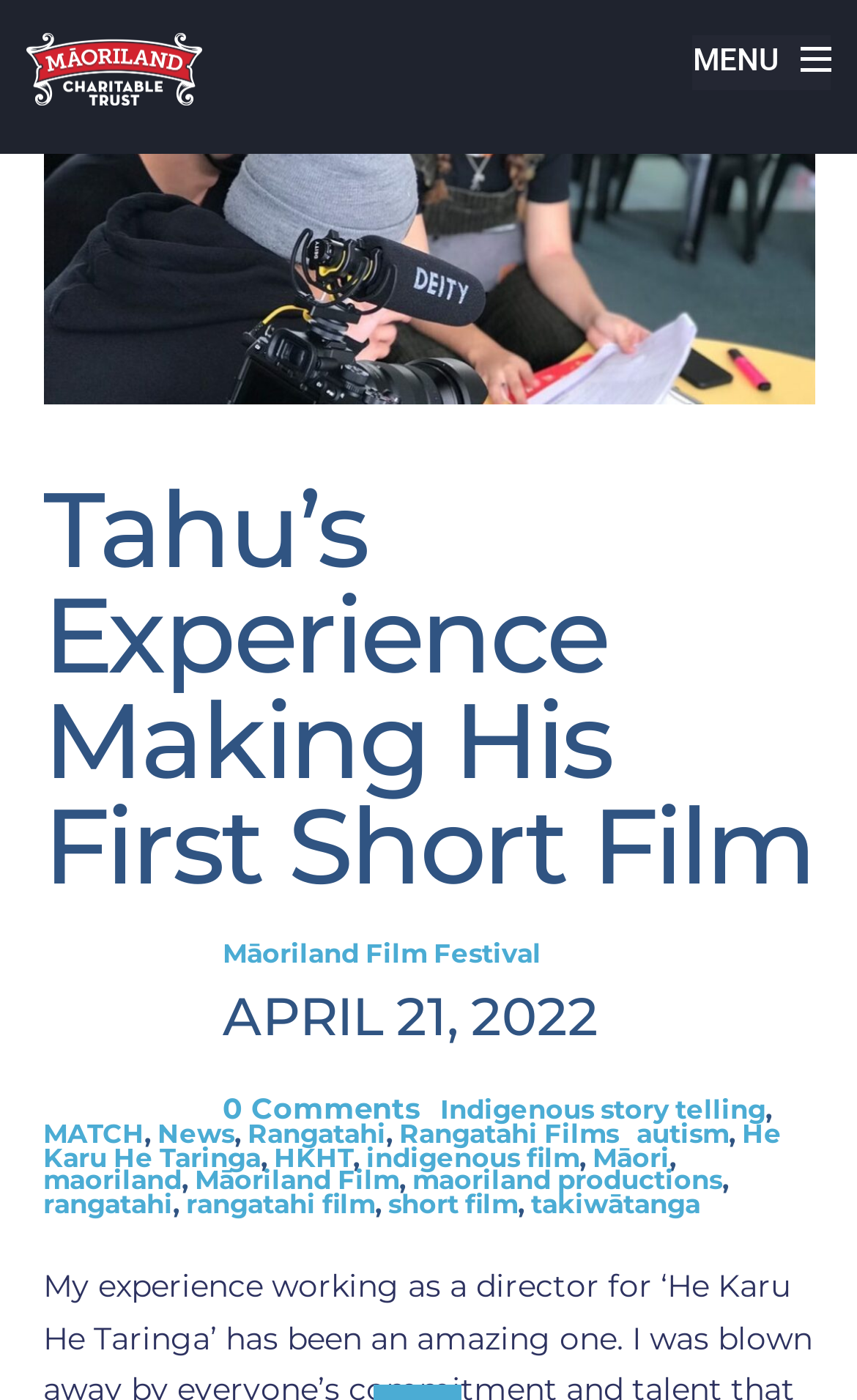Please indicate the bounding box coordinates for the clickable area to complete the following task: "Read the article about He Karu He Taringa". The coordinates should be specified as four float numbers between 0 and 1, i.e., [left, top, right, bottom].

[0.05, 0.798, 0.912, 0.838]